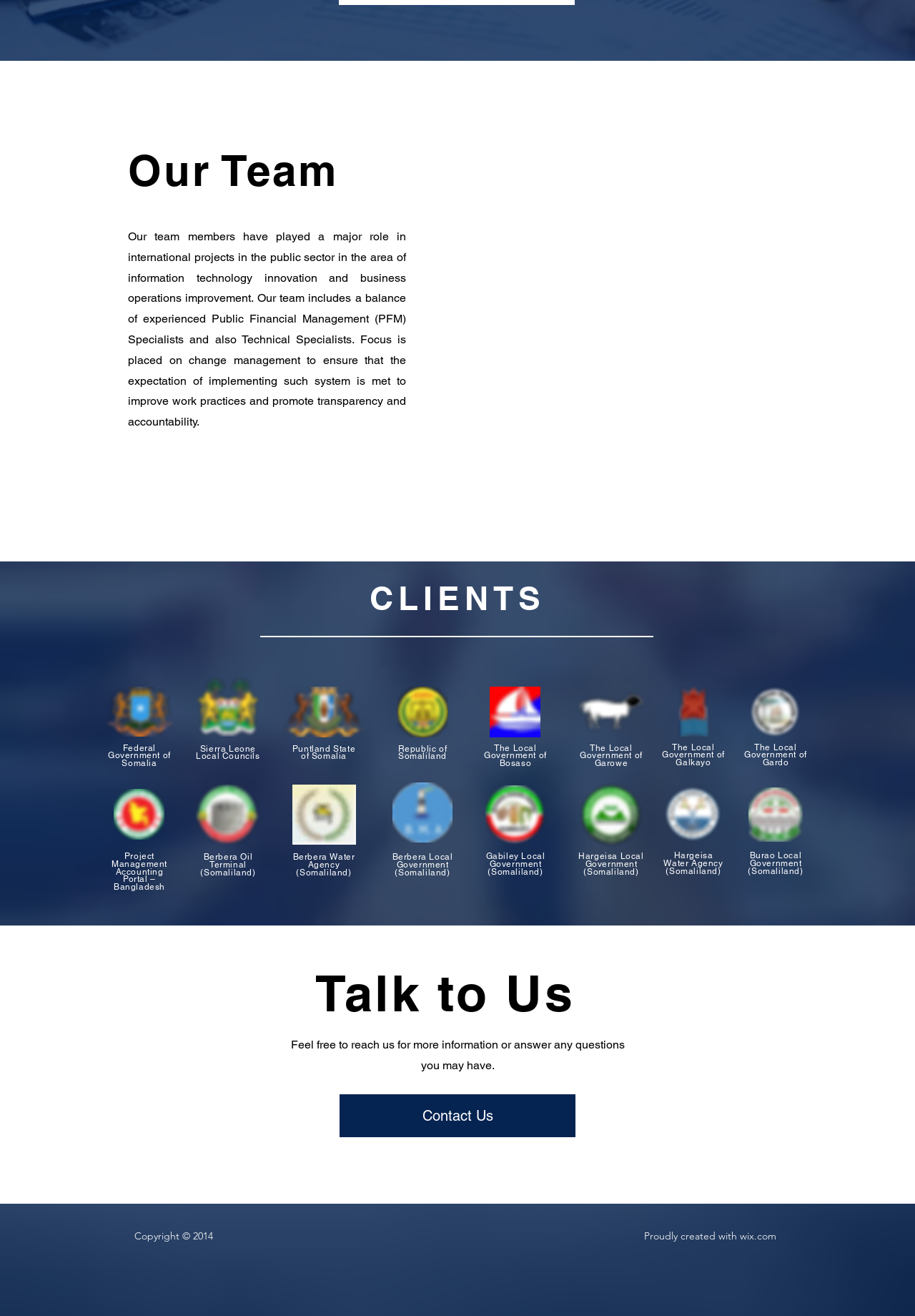What is the platform used to create the webpage?
Please answer the question as detailed as possible based on the image.

The platform used to create the webpage is mentioned in the StaticText element at the bottom of the webpage, which reads 'Proudly created with wix.com'.